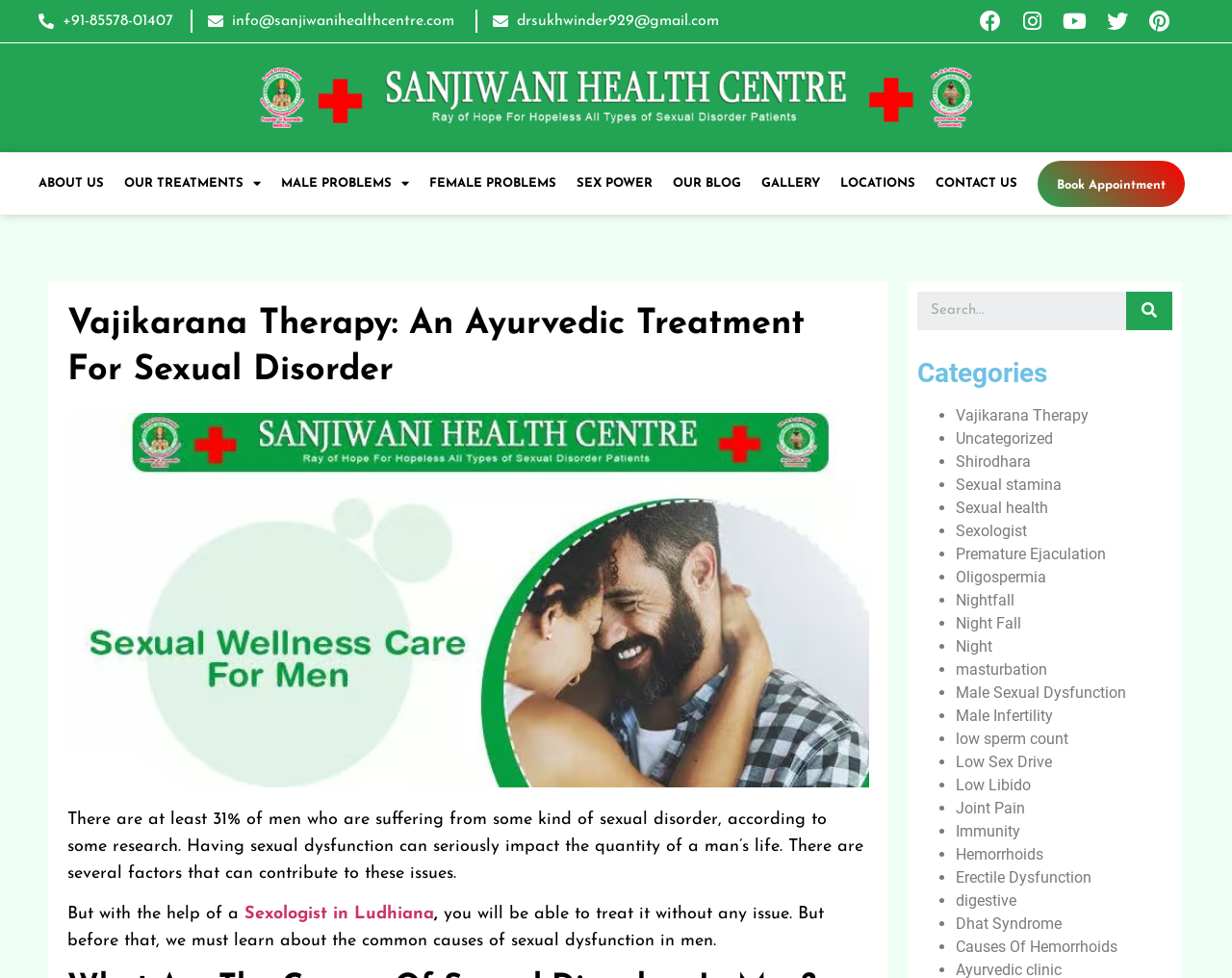Please identify the bounding box coordinates of the element that needs to be clicked to execute the following command: "Visit the 'Sexologist in Ludhiana' page". Provide the bounding box using four float numbers between 0 and 1, formatted as [left, top, right, bottom].

[0.198, 0.925, 0.352, 0.944]